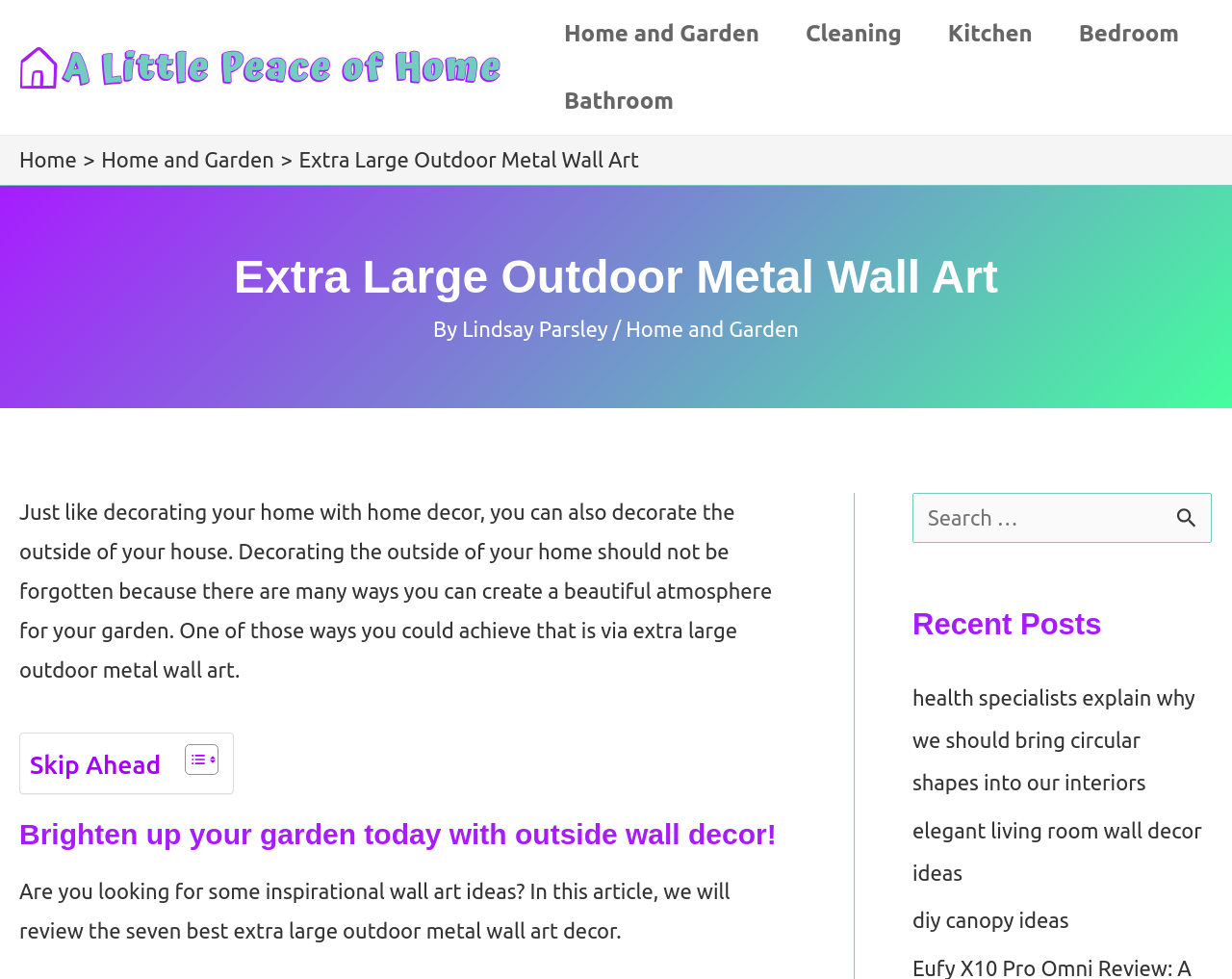Pinpoint the bounding box coordinates of the element that must be clicked to accomplish the following instruction: "Search for something". The coordinates should be in the format of four float numbers between 0 and 1, i.e., [left, top, right, bottom].

[0.741, 0.504, 0.984, 0.555]